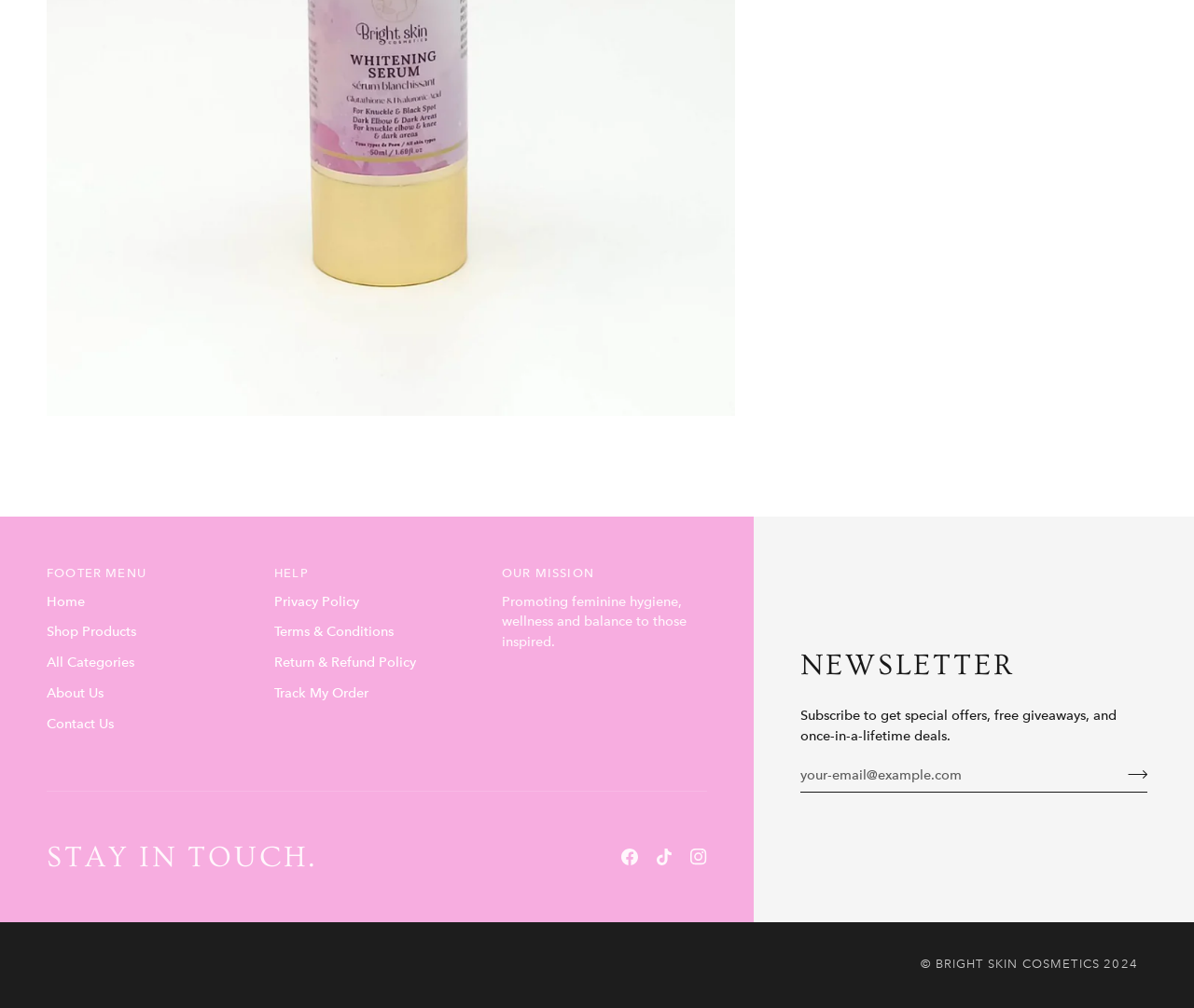Answer briefly with one word or phrase:
What is the purpose of the newsletter section?

Subscribe to special offers